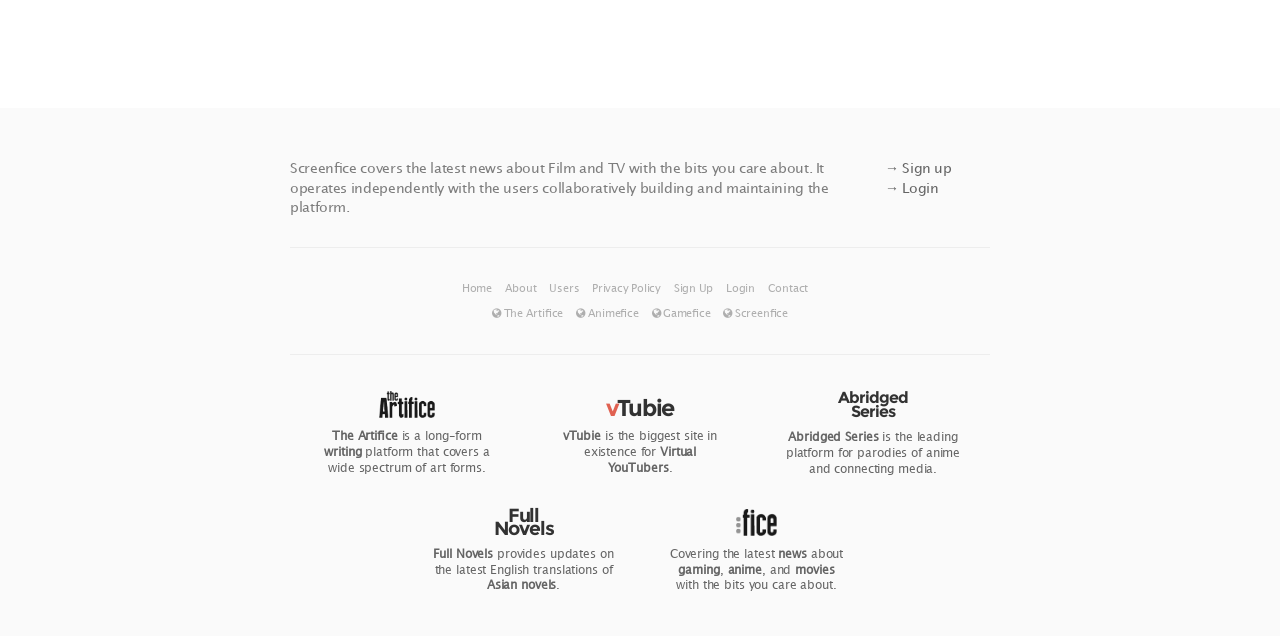Identify the bounding box coordinates of the part that should be clicked to carry out this instruction: "Go to Home page".

[0.361, 0.442, 0.386, 0.462]